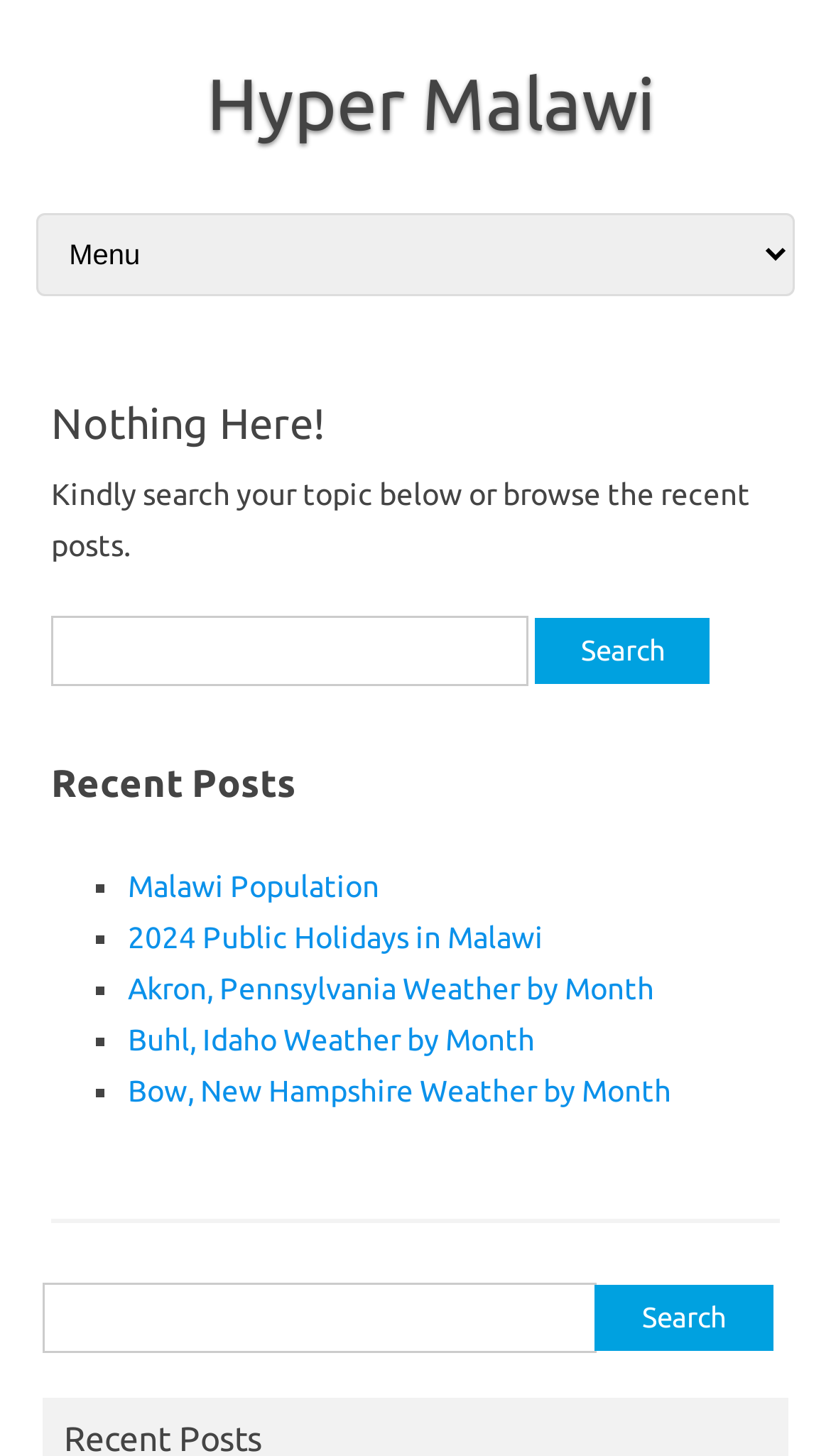Locate the bounding box coordinates of the clickable element to fulfill the following instruction: "Search for a topic". Provide the coordinates as four float numbers between 0 and 1 in the format [left, top, right, bottom].

[0.062, 0.422, 0.636, 0.471]